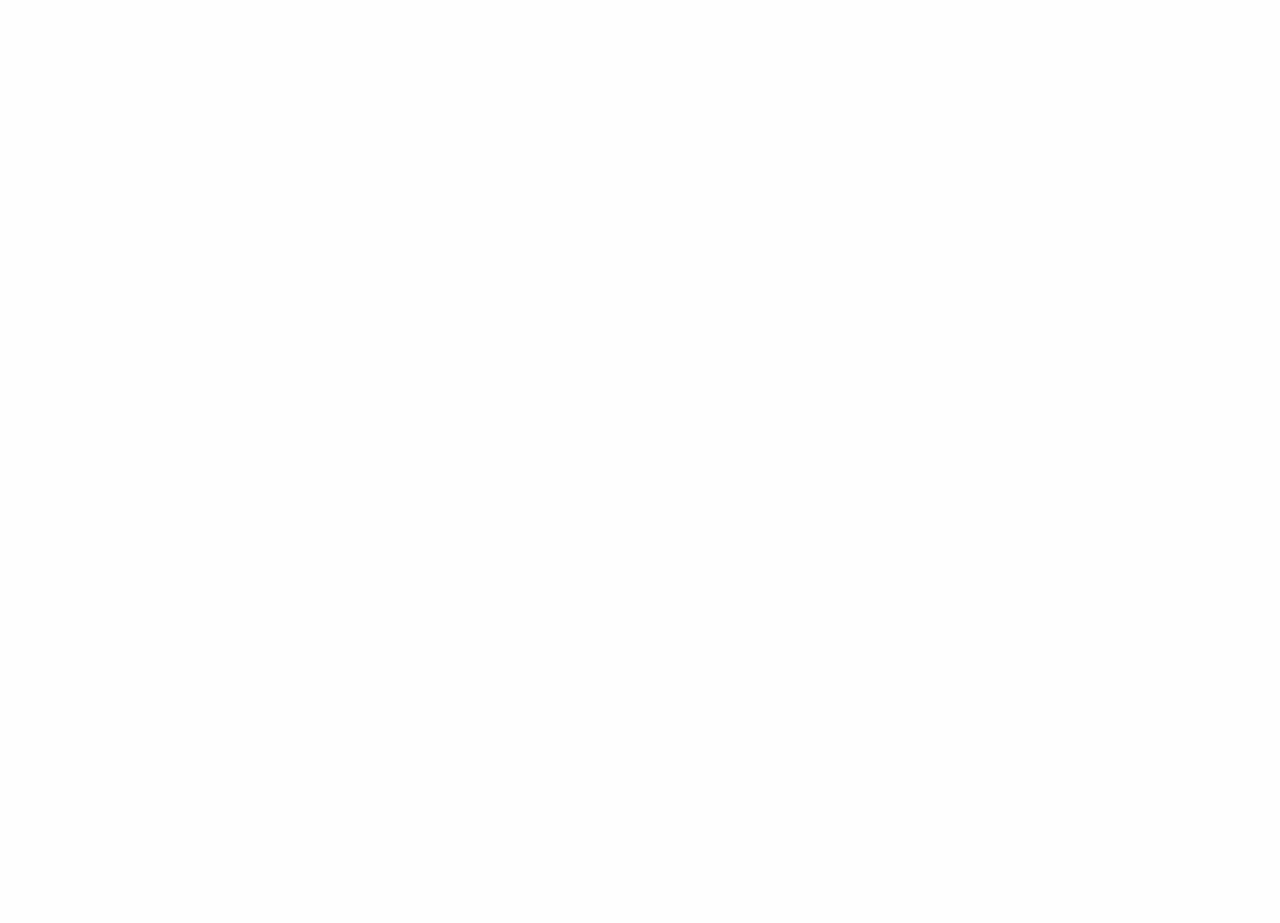Respond to the question below with a single word or phrase:
What are the main categories on the webpage?

Home, Programmes, Publications, Analysis, About